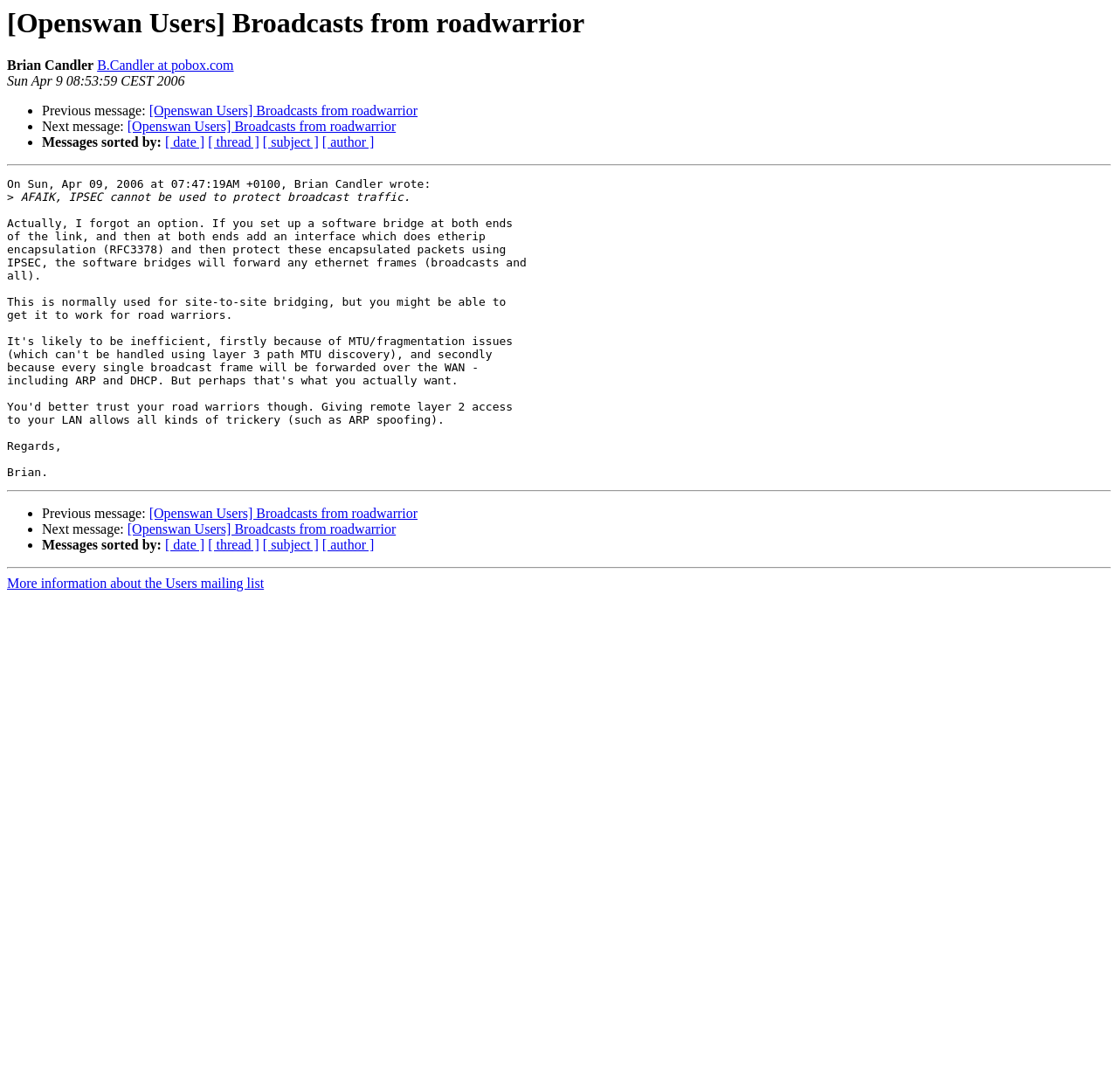Describe in detail what you see on the webpage.

This webpage appears to be an archived email thread from the Openswan Users mailing list. At the top, there is a heading that reads "[Openswan Users] Broadcasts from roadwarrior" and a subheading with the sender's name, "Brian Candler", and their email address, "B.Candler at pobox.com". The date of the email, "Sun Apr 9 08:53:59 CEST 2006", is also displayed.

Below the heading, there are navigation links to previous and next messages in the thread, as well as options to sort messages by date, thread, subject, or author. These links are arranged in a horizontal list with bullet points.

The main content of the webpage is the email thread itself. The first message is from Brian Candler, who wrote that "AFAIK, IPSEC cannot be used to protect broadcast traffic." The text of the email is displayed in a block of text.

The webpage is divided into sections by horizontal separator lines. Below the first message, there is another set of navigation links to previous and next messages, as well as options to sort messages. This pattern is repeated, suggesting that there are multiple messages in the thread.

At the very bottom of the webpage, there is a link to "More information about the Users mailing list".